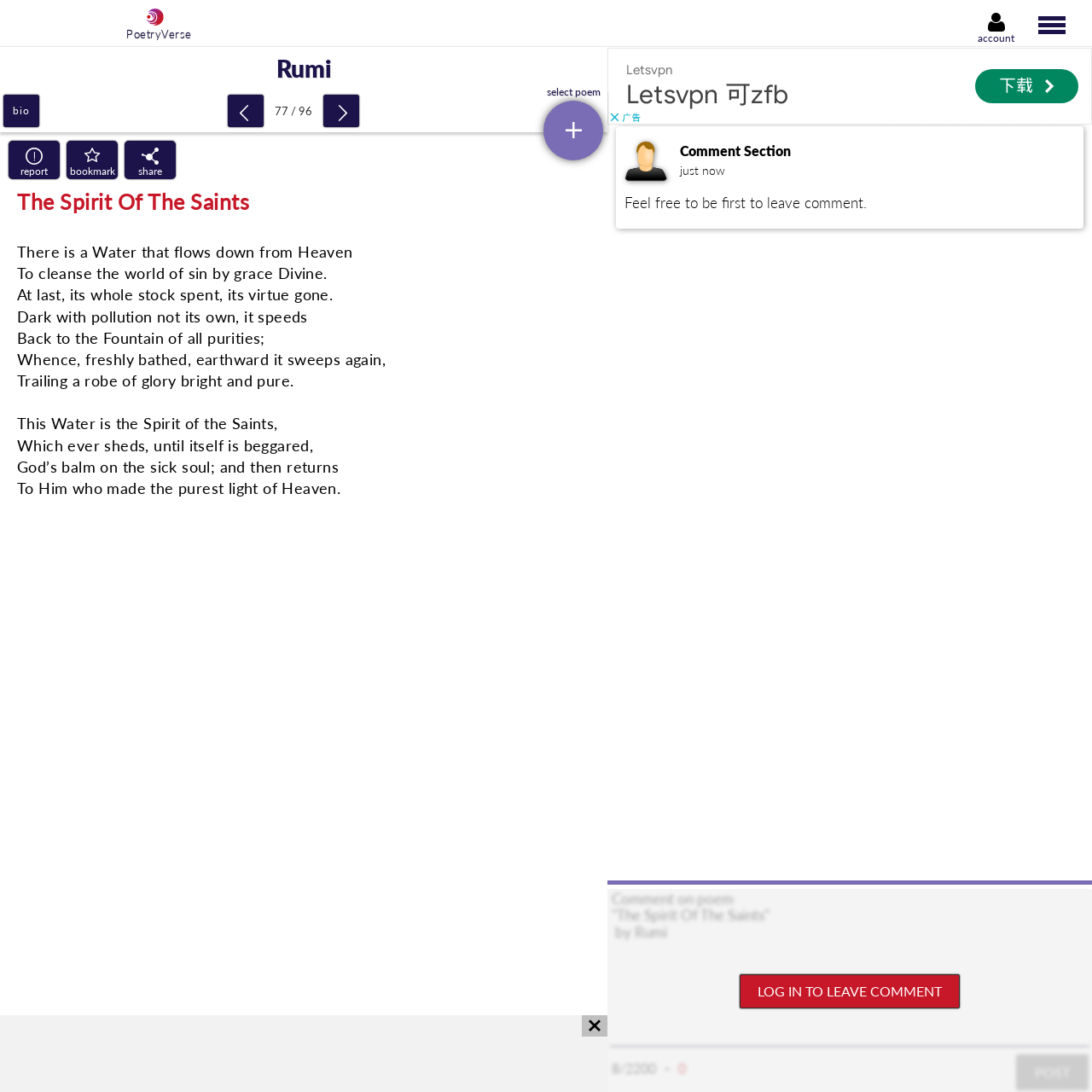Determine the bounding box of the UI component based on this description: "Poetry". The bounding box coordinates should be four float values between 0 and 1, i.e., [left, top, right, bottom].

[0.0, 0.043, 0.254, 0.094]